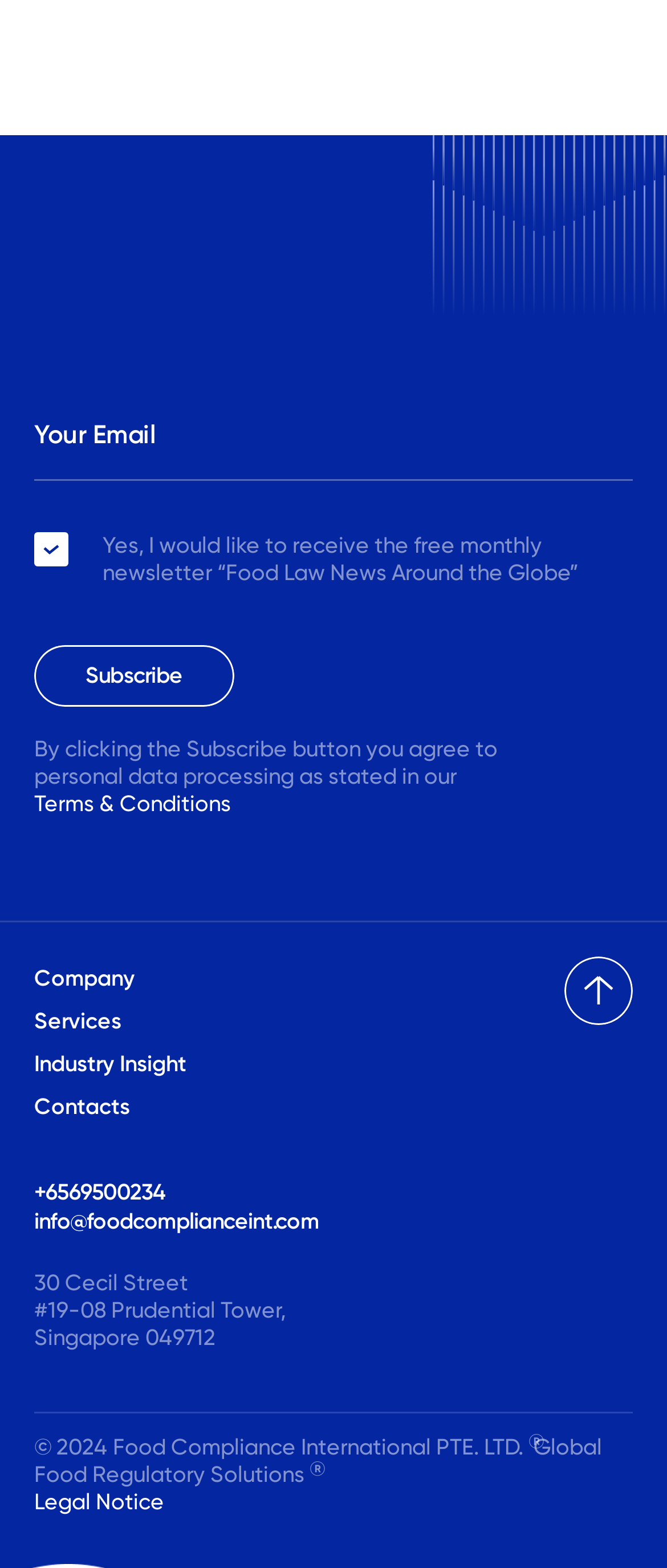What is the link to the terms and conditions? Please answer the question using a single word or phrase based on the image.

Terms & Conditions